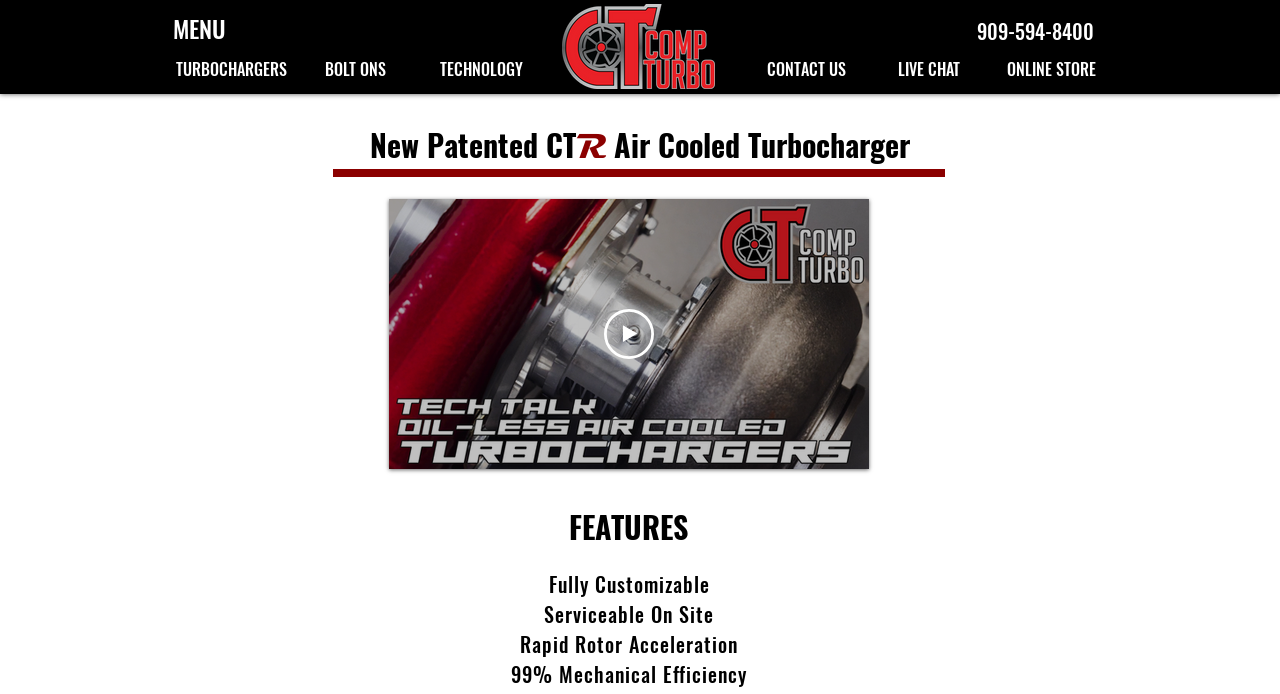Identify and provide the bounding box for the element described by: "LIVE CHAT".

[0.68, 0.075, 0.771, 0.124]